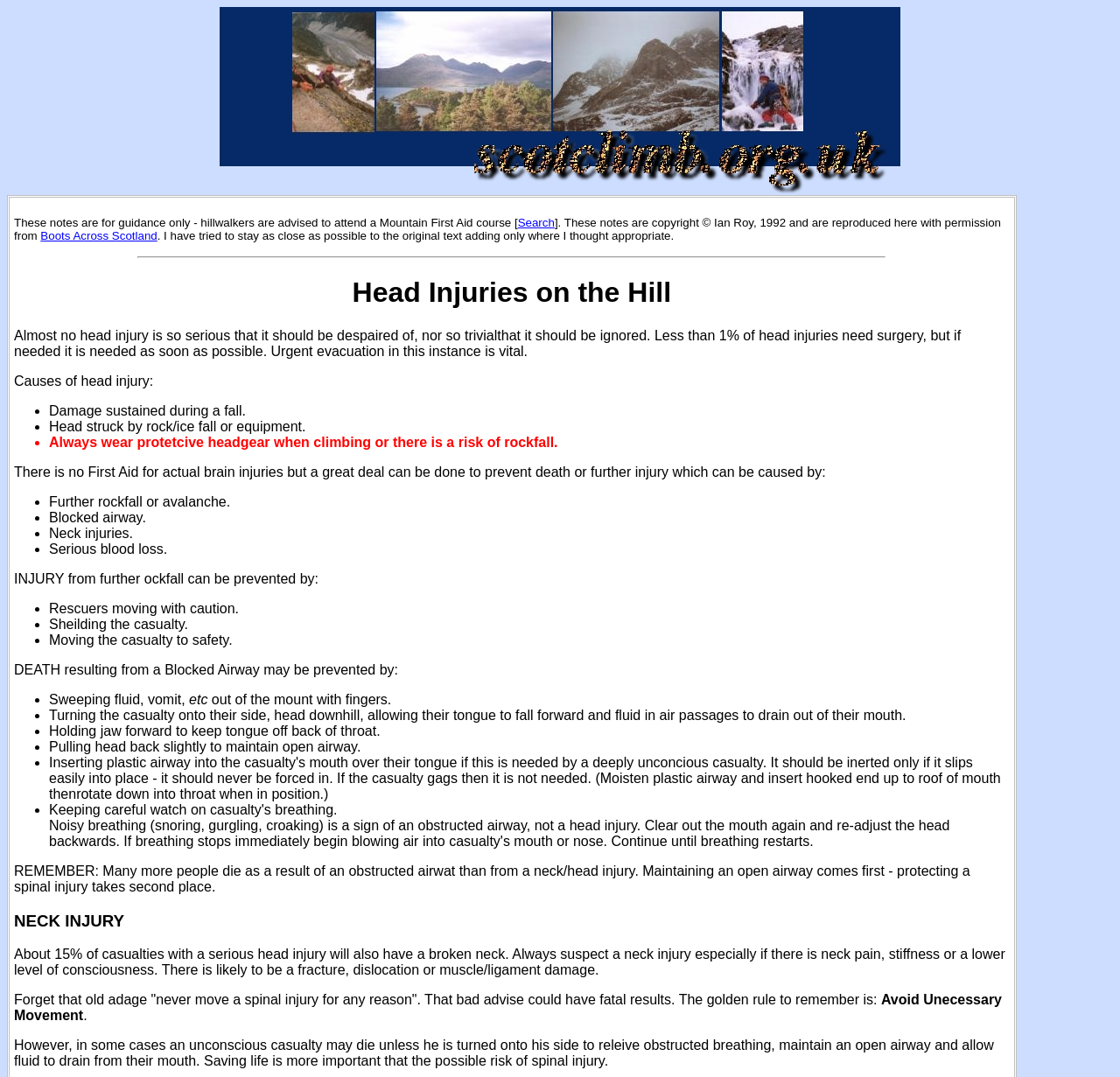Calculate the bounding box coordinates for the UI element based on the following description: "Search". Ensure the coordinates are four float numbers between 0 and 1, i.e., [left, top, right, bottom].

[0.462, 0.201, 0.495, 0.213]